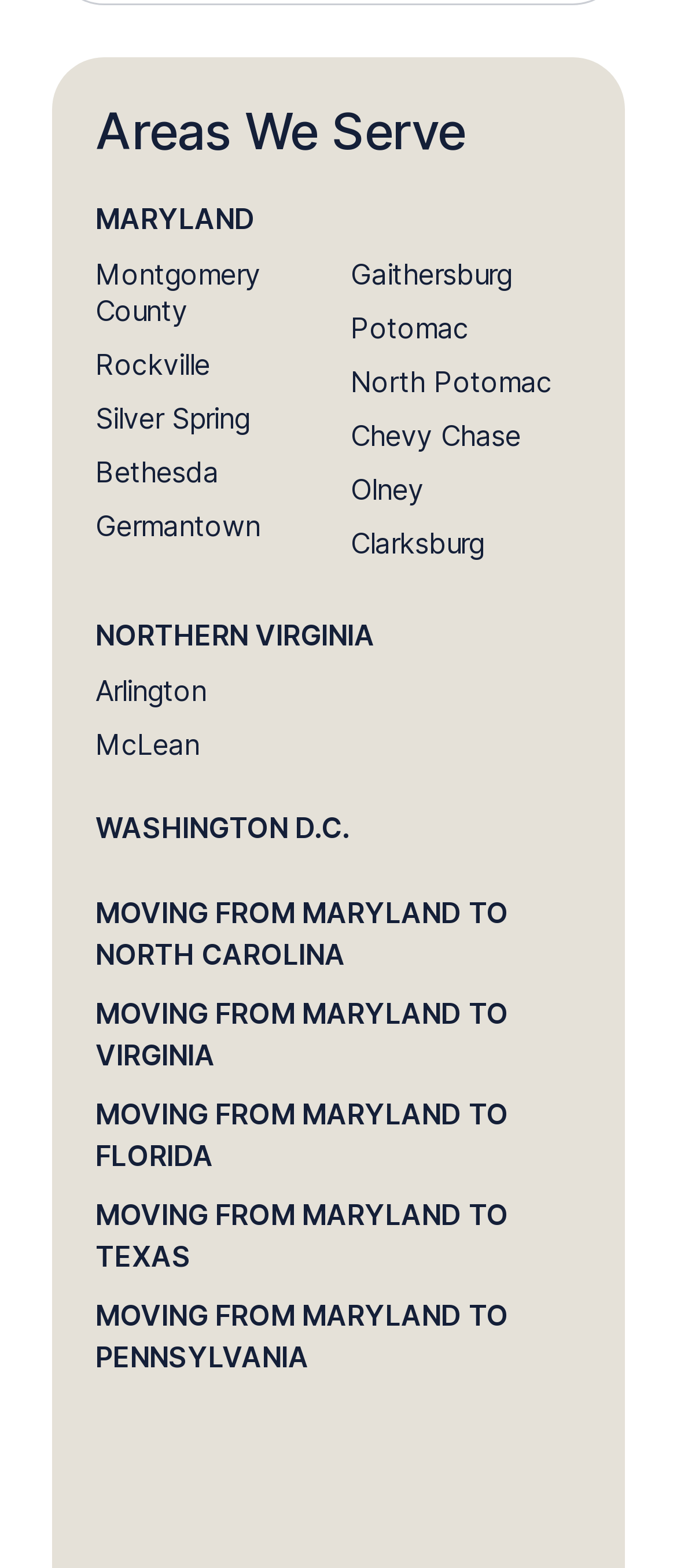What is the first location listed under Washington D.C.?
Please craft a detailed and exhaustive response to the question.

There are no locations listed under the 'WASHINGTON D.C.' heading, only a single link.